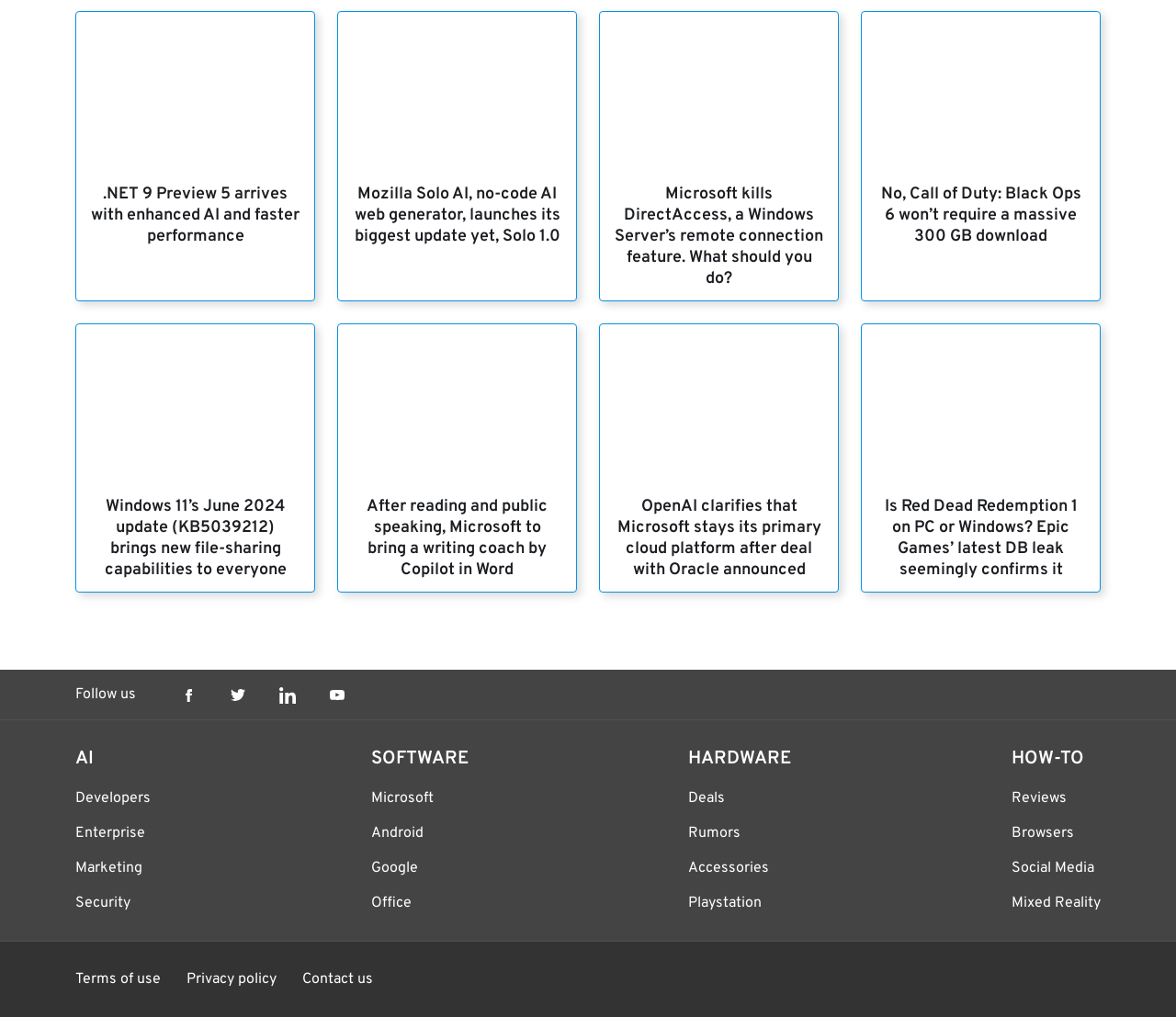Respond to the question with just a single word or phrase: 
What type of content is featured in the article sections?

News articles